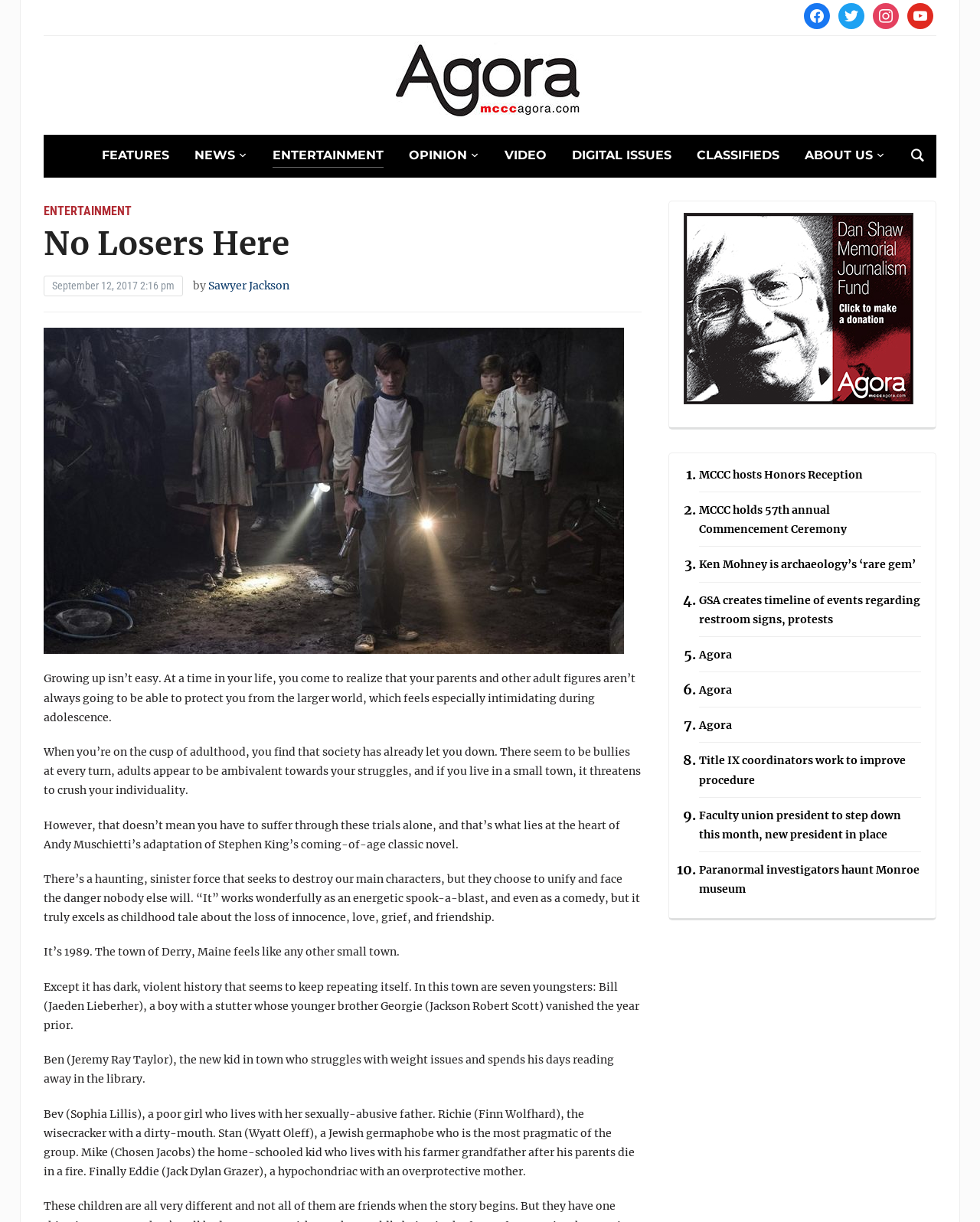Extract the main headline from the webpage and generate its text.

No Losers Here